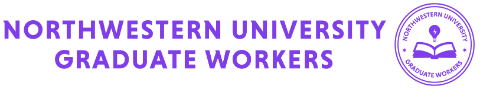Convey a rich and detailed description of the image.

The image features the logo and name of the "Northwestern University Graduate Workers." Prominently displayed at the top in bold purple text, the wording emphasizes the organization dedicated to representing and supporting graduate workers at Northwestern University. Accompanying the text is a circular emblem that includes an illustrated book along with a symbolic lightbulb, further reinforcing the theme of education and enlightenment within the graduate community. This visual representation reflects the organization's commitment to advocacy, solidarity, and empowerment among graduate workers.